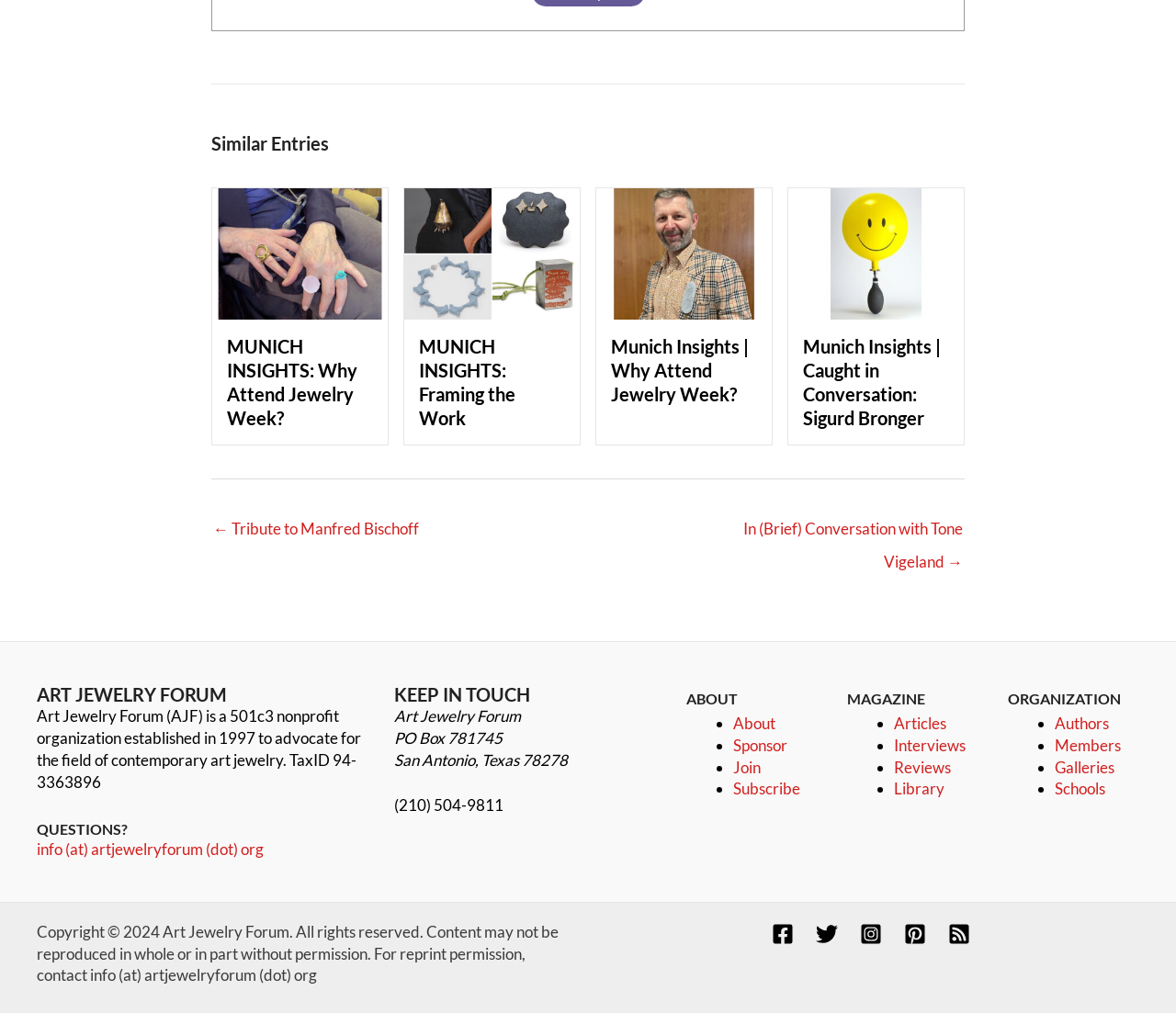How many navigation links are there in the 'Posts' section?
Based on the image, provide a one-word or brief-phrase response.

2